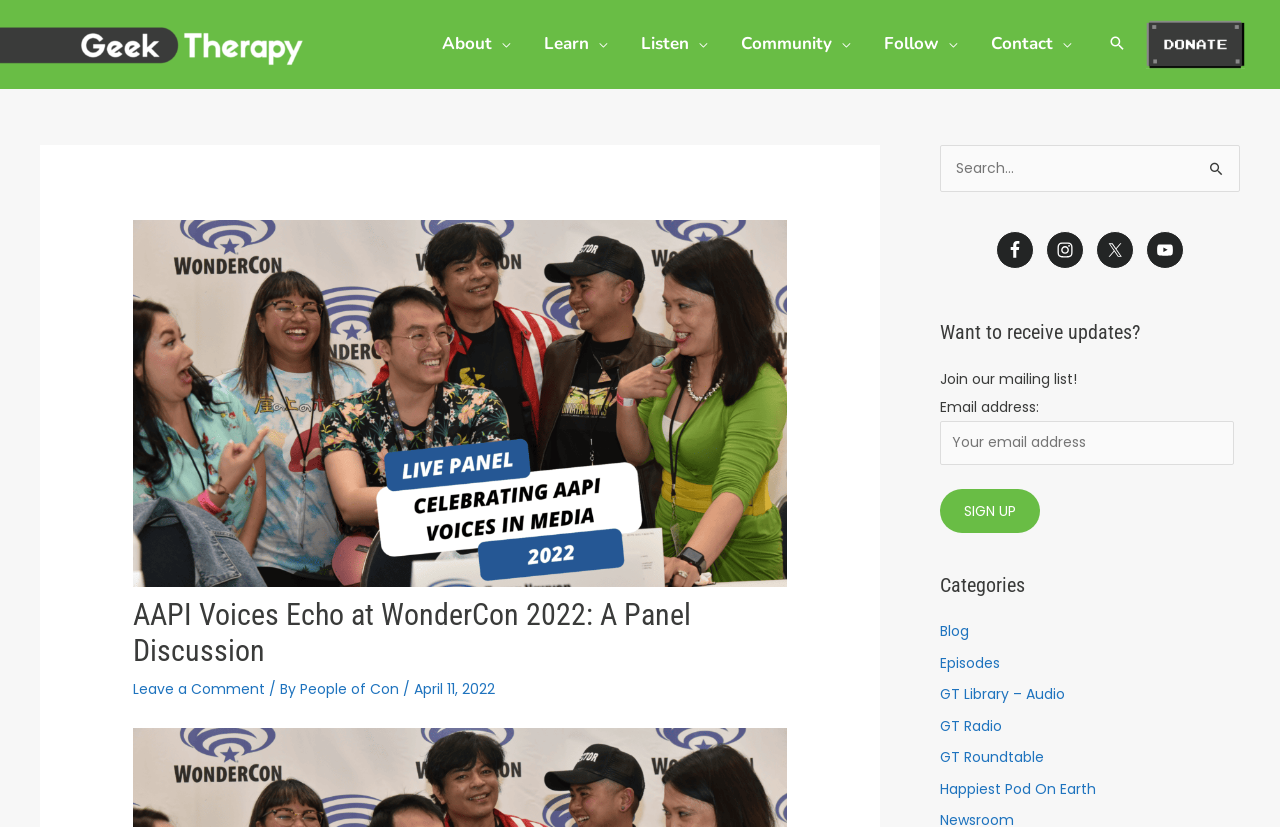Locate the bounding box of the UI element defined by this description: "value="Sign up"". The coordinates should be given as four float numbers between 0 and 1, formatted as [left, top, right, bottom].

[0.734, 0.592, 0.812, 0.645]